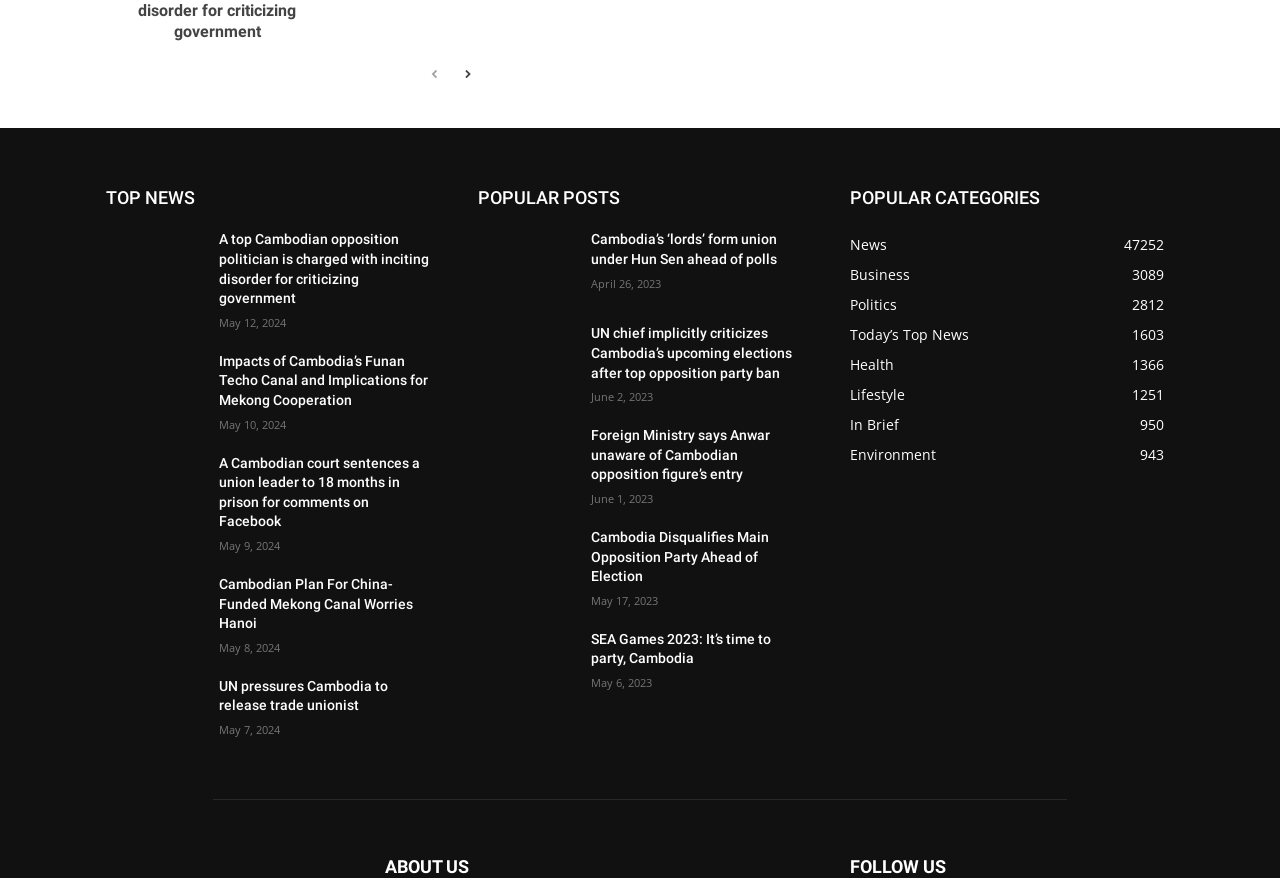Identify the bounding box for the given UI element using the description provided. Coordinates should be in the format (top-left x, top-left y, bottom-right x, bottom-right y) and must be between 0 and 1. Here is the description: Health1366

[0.664, 0.405, 0.698, 0.426]